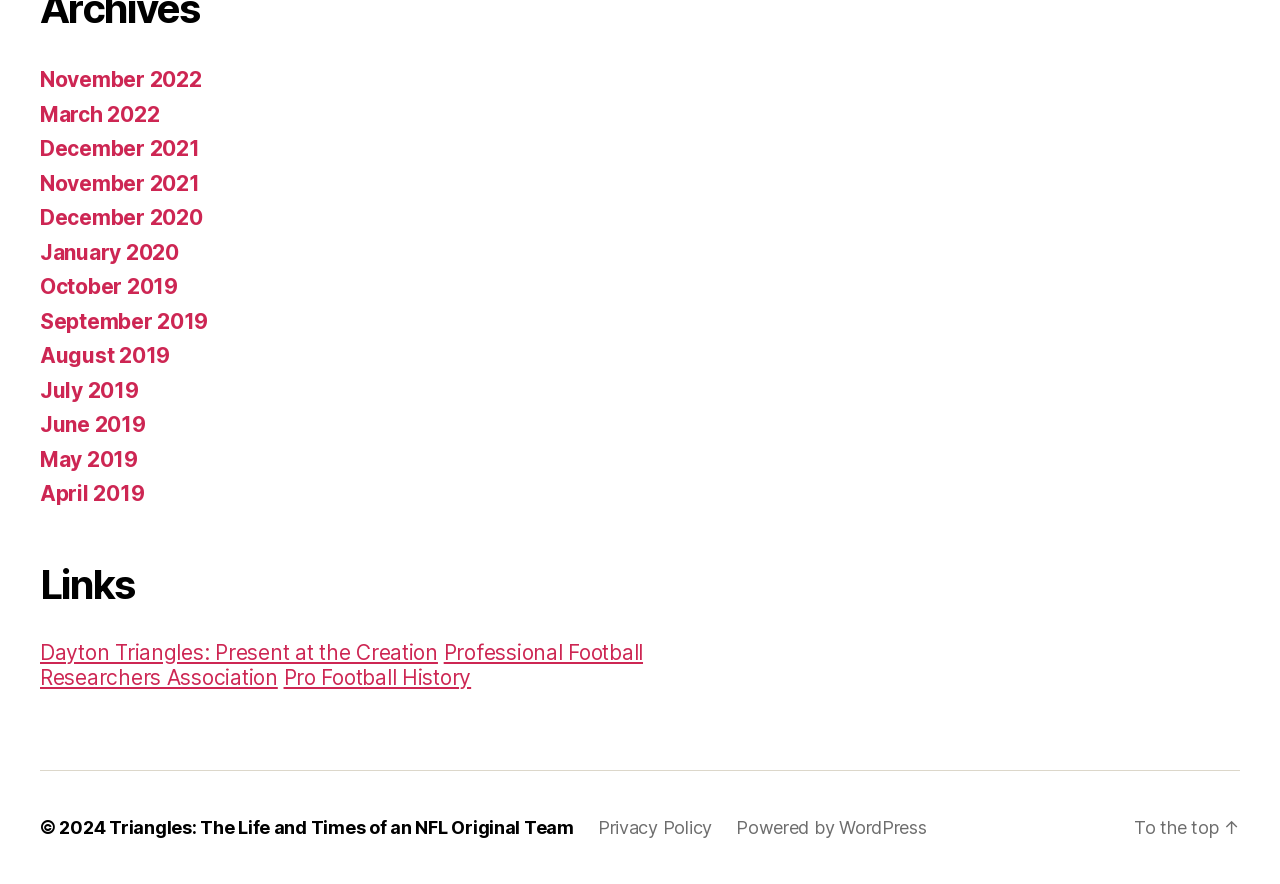Please reply with a single word or brief phrase to the question: 
What is the purpose of the 'To the top' link?

To scroll to the top of the page